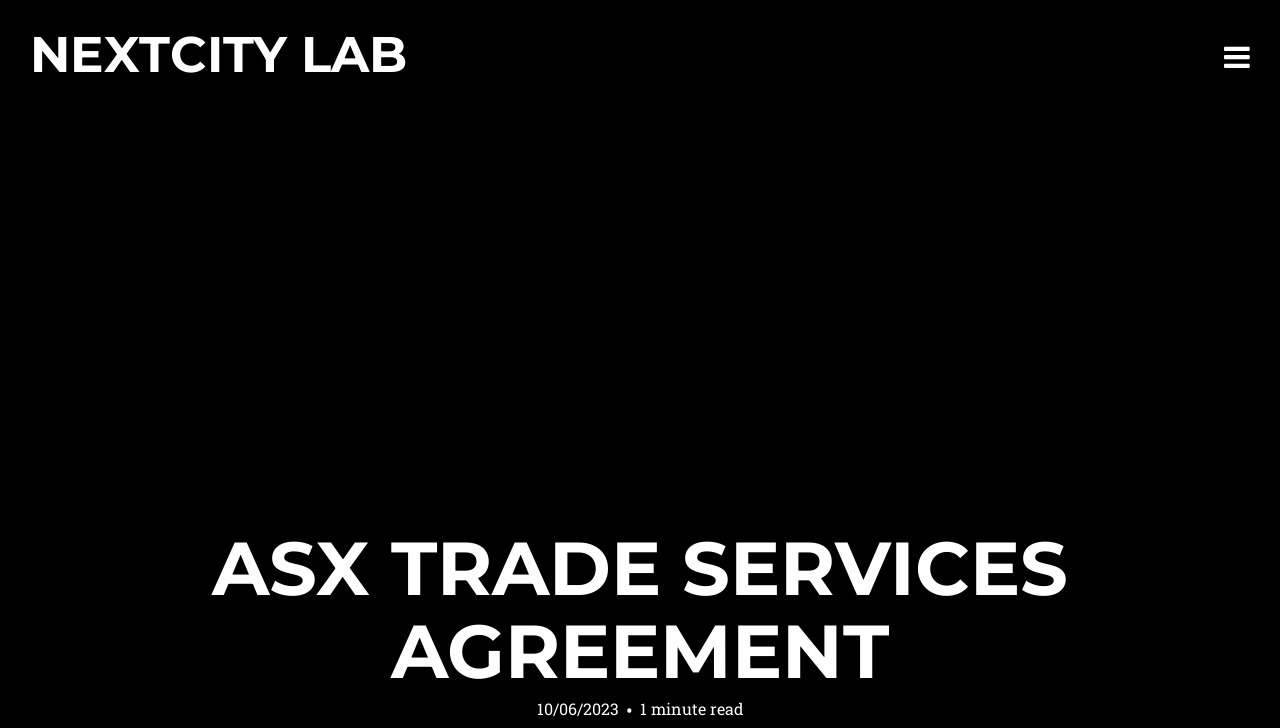Give a one-word or one-phrase response to the question:
What is the type of content on this webpage?

Agreement